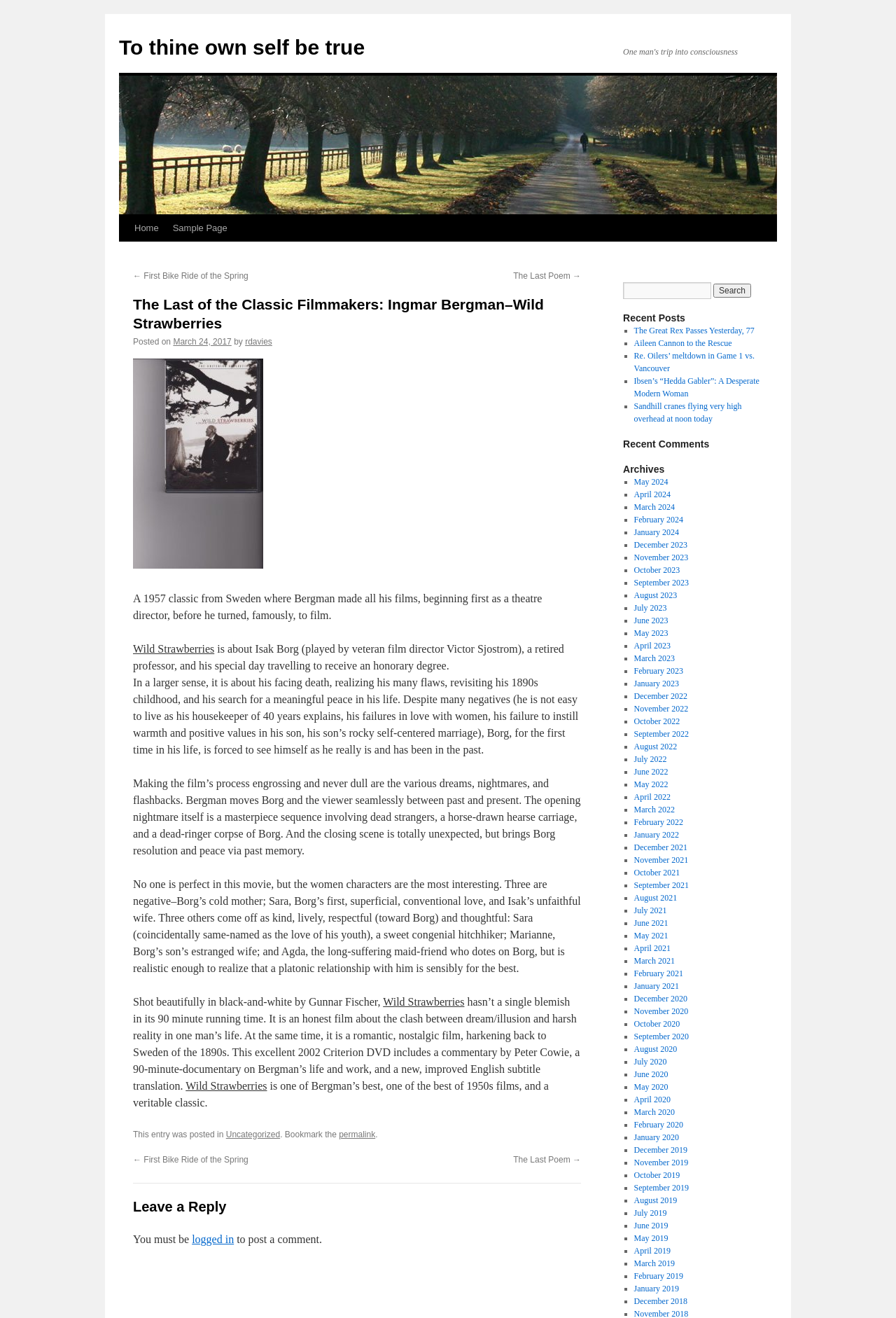Answer the question using only one word or a concise phrase: What is the running time of the film Wild Strawberries?

90 minutes